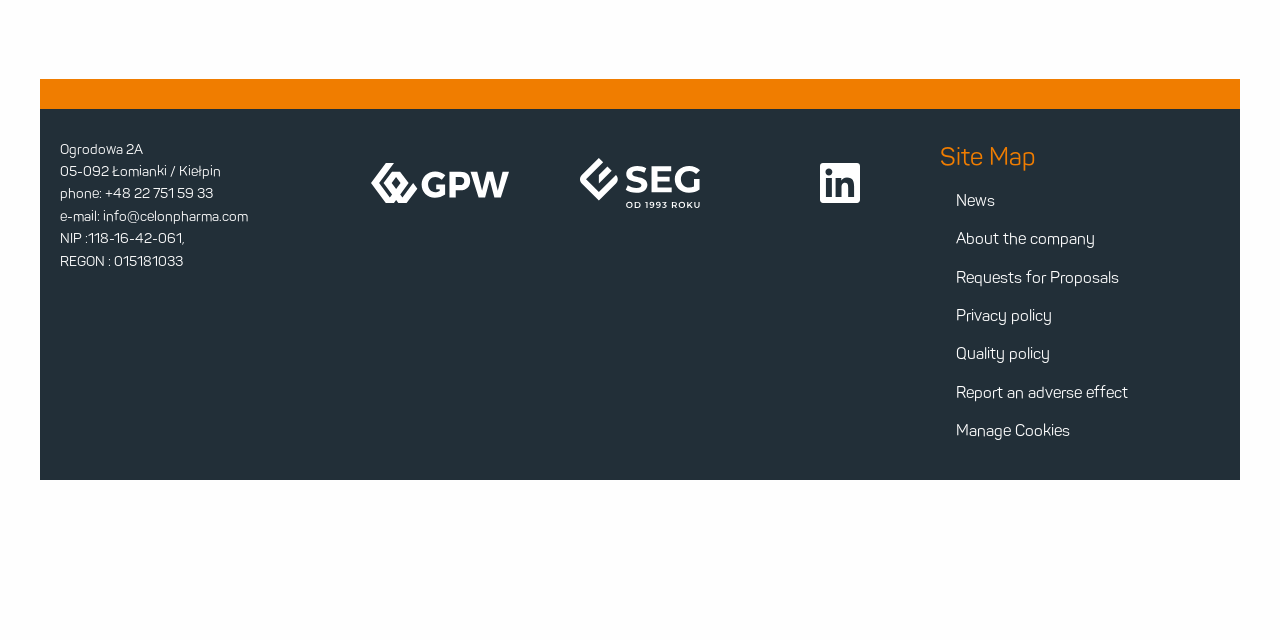Identify the bounding box for the described UI element: "Privacy policy".

[0.734, 0.464, 0.969, 0.524]